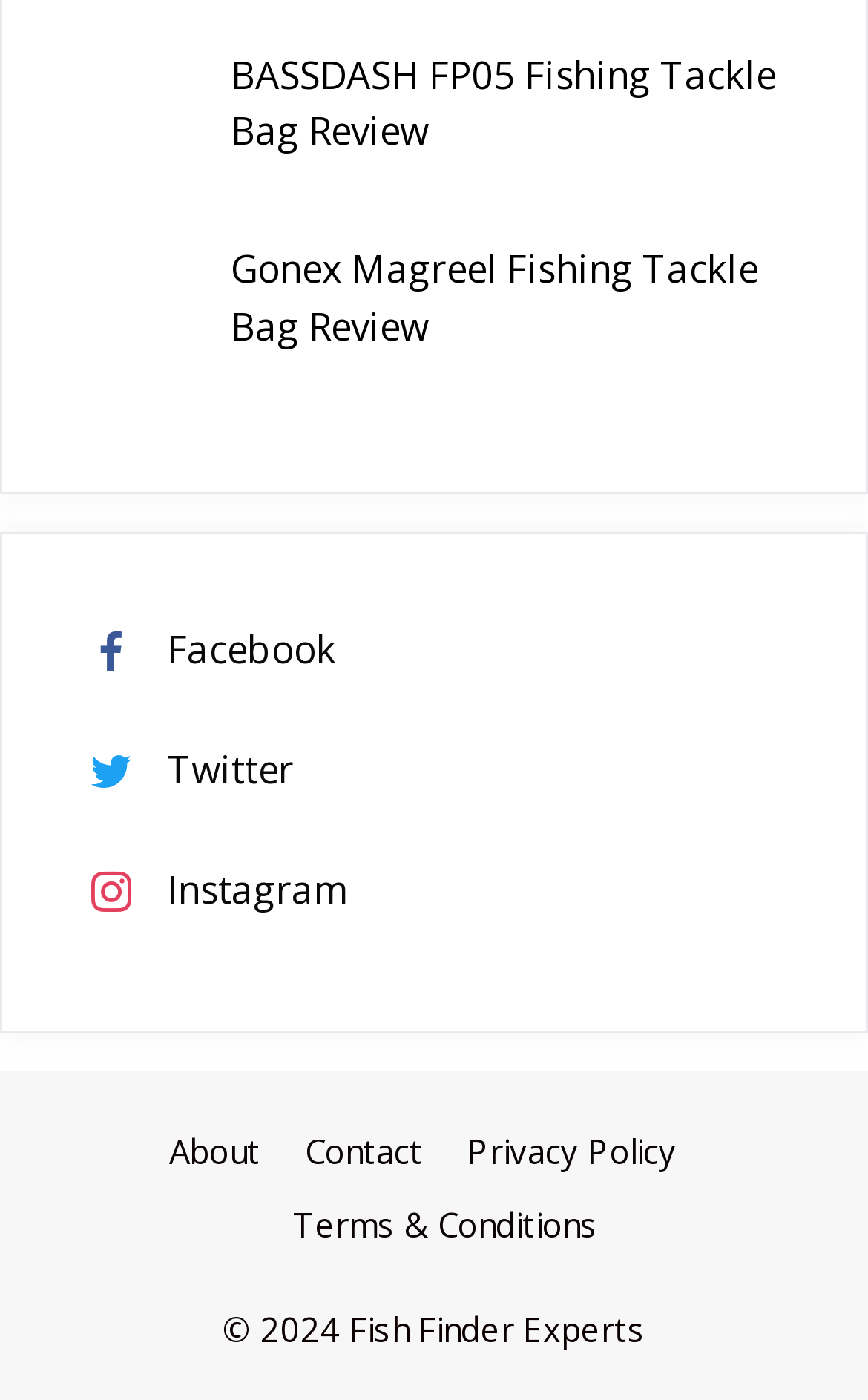Using the given element description, provide the bounding box coordinates (top-left x, top-left y, bottom-right x, bottom-right y) for the corresponding UI element in the screenshot: Terms & Conditions

[0.337, 0.858, 0.688, 0.89]